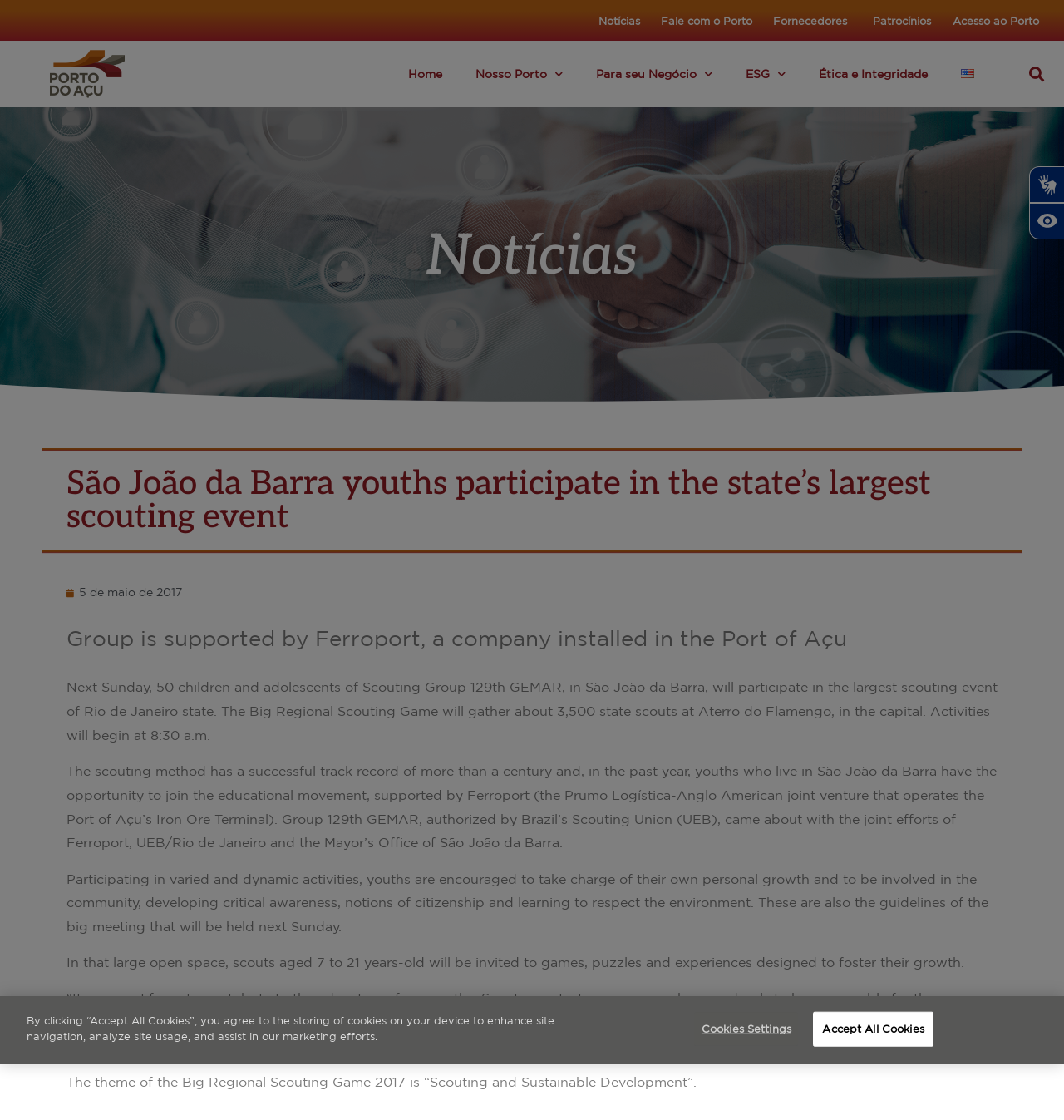Please identify the bounding box coordinates of the clickable area that will allow you to execute the instruction: "go to home page".

None